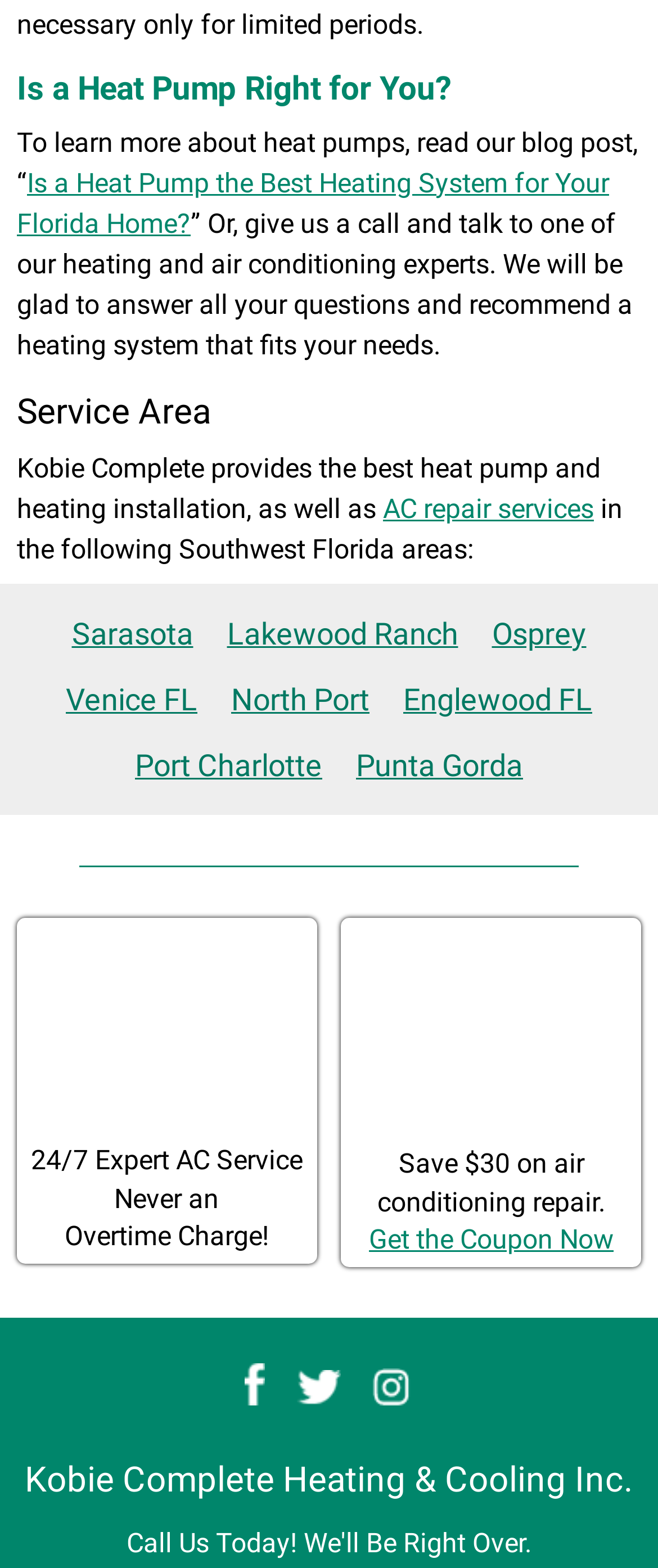Please identify the bounding box coordinates of the region to click in order to complete the task: "Contact experts in Sarasota". The coordinates must be four float numbers between 0 and 1, specified as [left, top, right, bottom].

[0.109, 0.393, 0.294, 0.415]